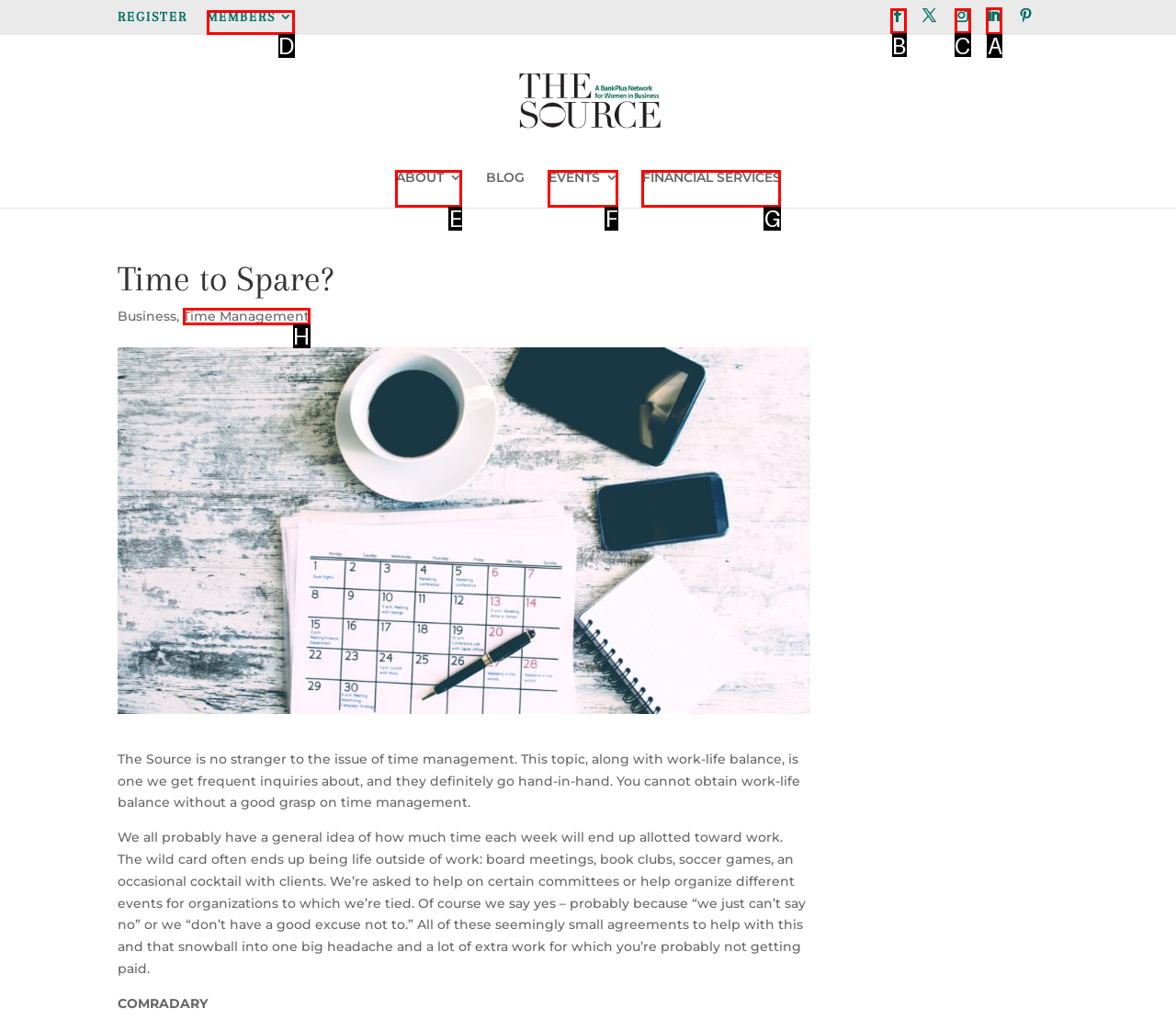Identify the correct letter of the UI element to click for this task: Go to the University of Illinois at Urbana-Champaign website
Respond with the letter from the listed options.

None